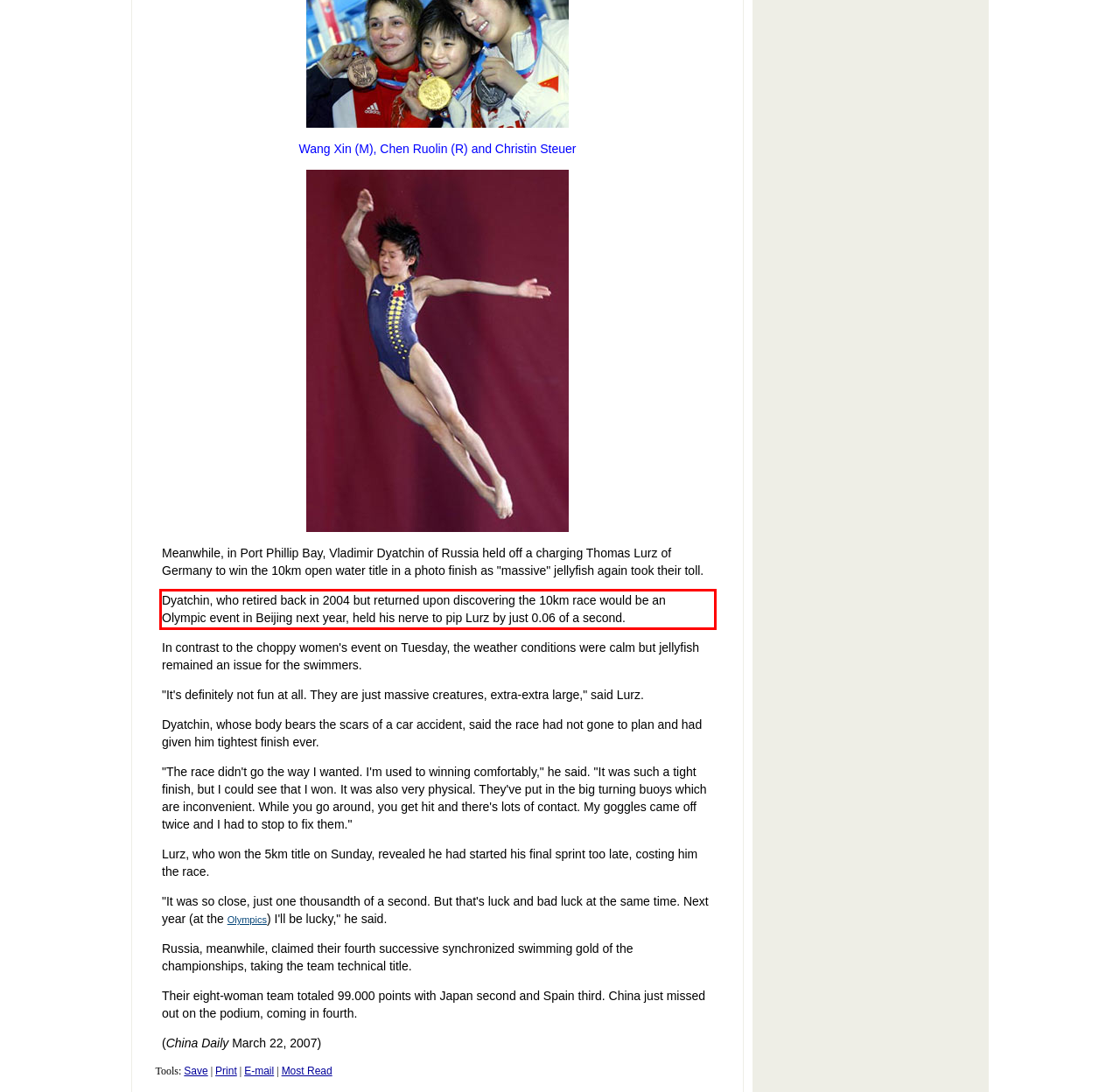Please extract the text content within the red bounding box on the webpage screenshot using OCR.

Dyatchin, who retired back in 2004 but returned upon discovering the 10km race would be an Olympic event in Beijing next year, held his nerve to pip Lurz by just 0.06 of a second.